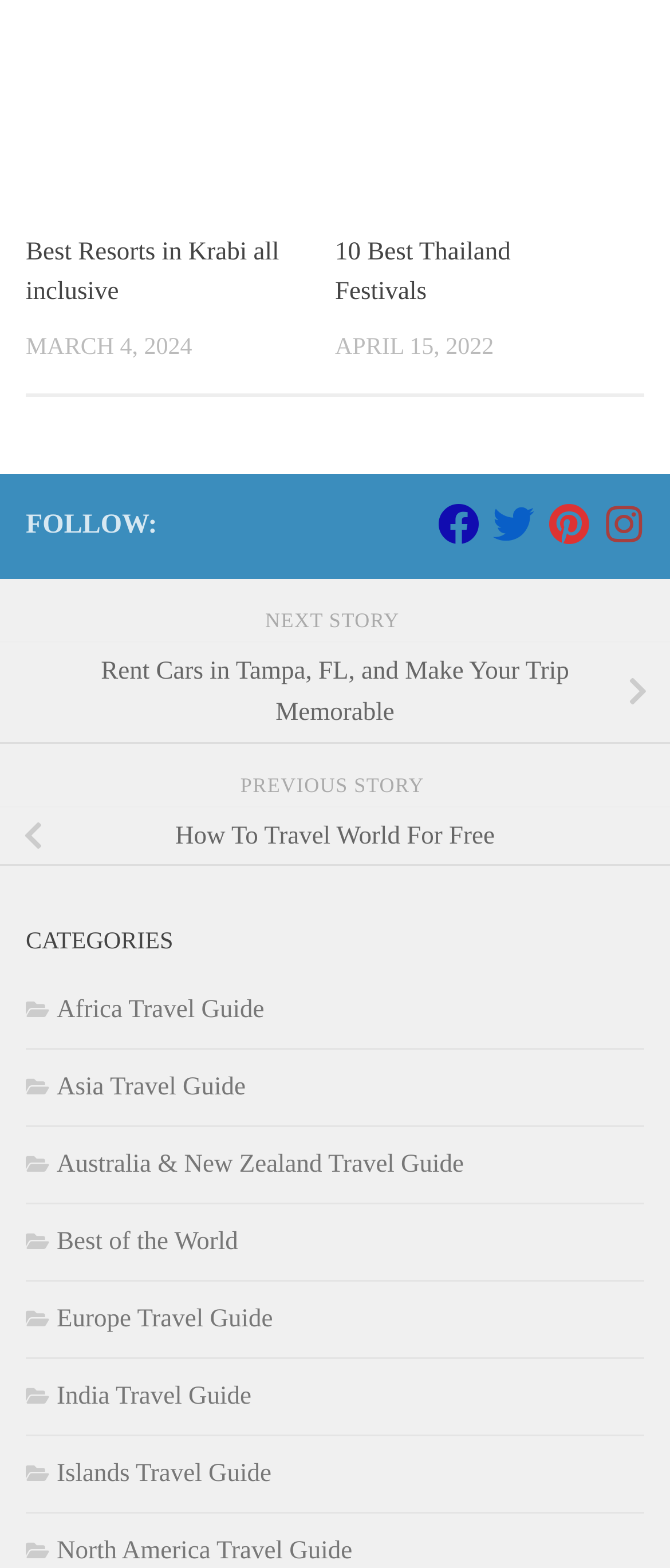Identify the bounding box for the UI element specified in this description: "10 Best Thailand Festivals". The coordinates must be four float numbers between 0 and 1, formatted as [left, top, right, bottom].

[0.5, 0.152, 0.762, 0.195]